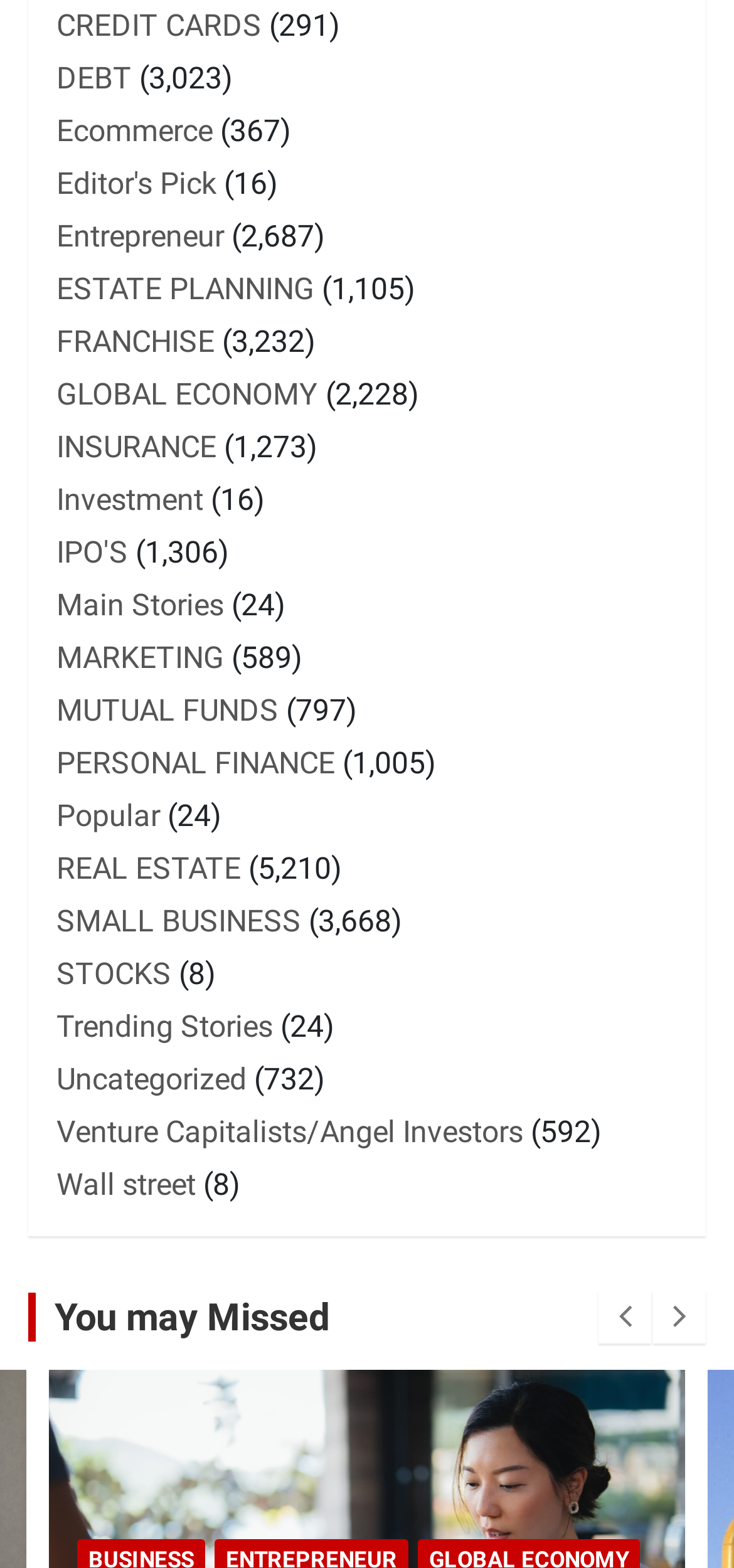Is there a category related to finance?
Provide an in-depth answer to the question, covering all aspects.

I scanned the list of categories and found several related to finance, including 'PERSONAL FINANCE', 'INVESTMENT', and 'GLOBAL ECONOMY'.